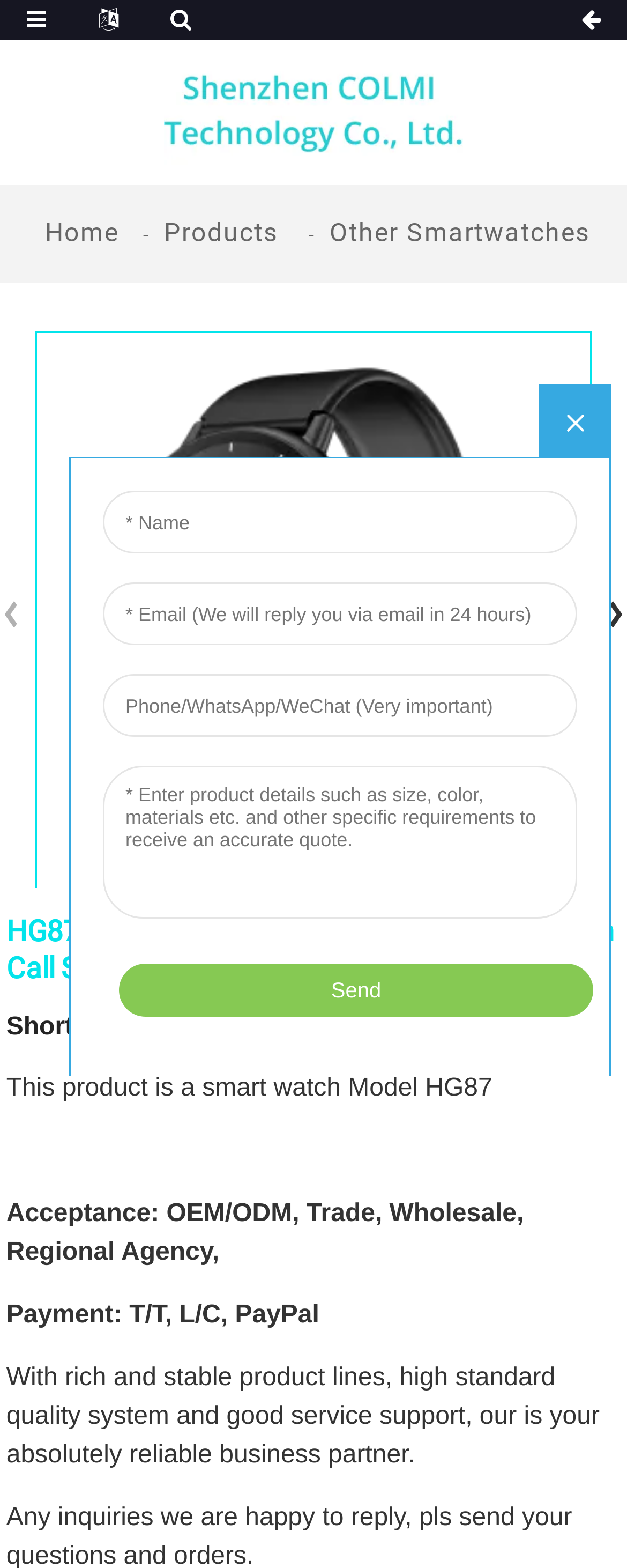Can you find the bounding box coordinates for the UI element given this description: "Other Smartwatches"? Provide the coordinates as four float numbers between 0 and 1: [left, top, right, bottom].

[0.526, 0.139, 0.941, 0.158]